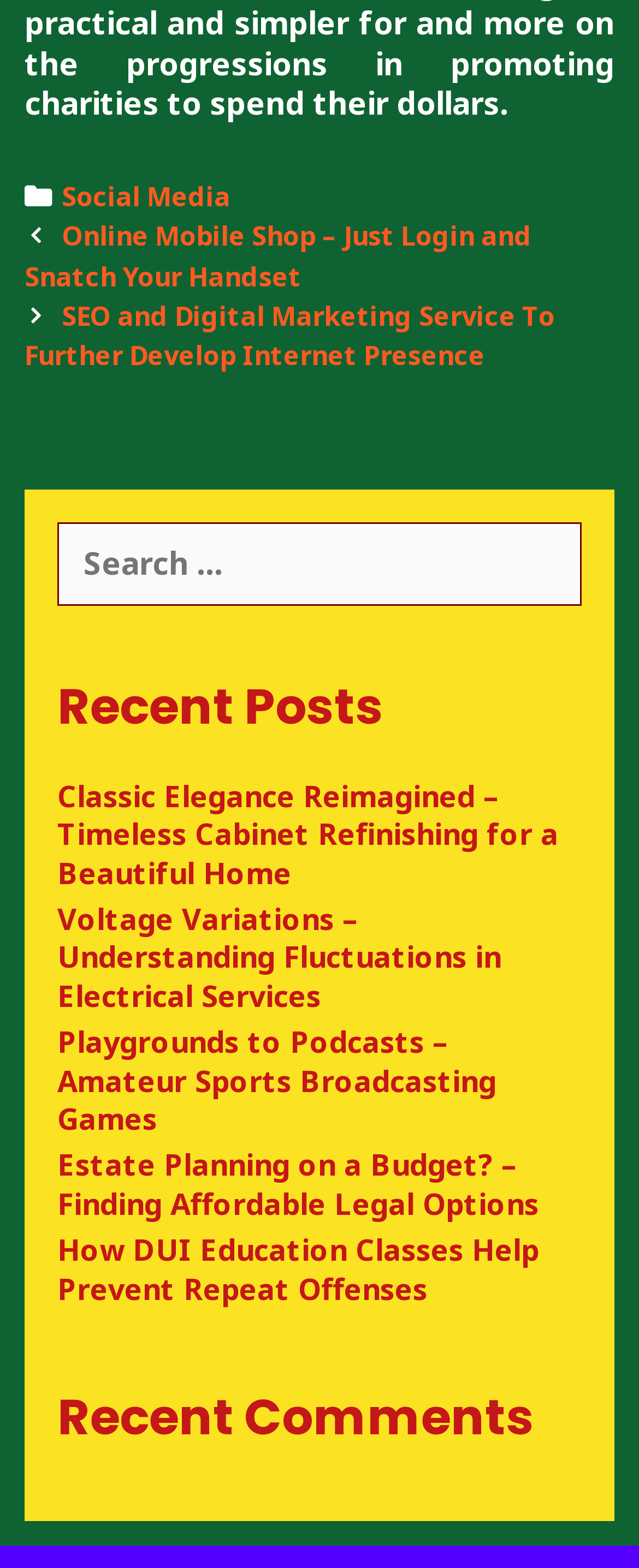Using the format (top-left x, top-left y, bottom-right x, bottom-right y), and given the element description, identify the bounding box coordinates within the screenshot: BETTER DECORATING BIBLE

None